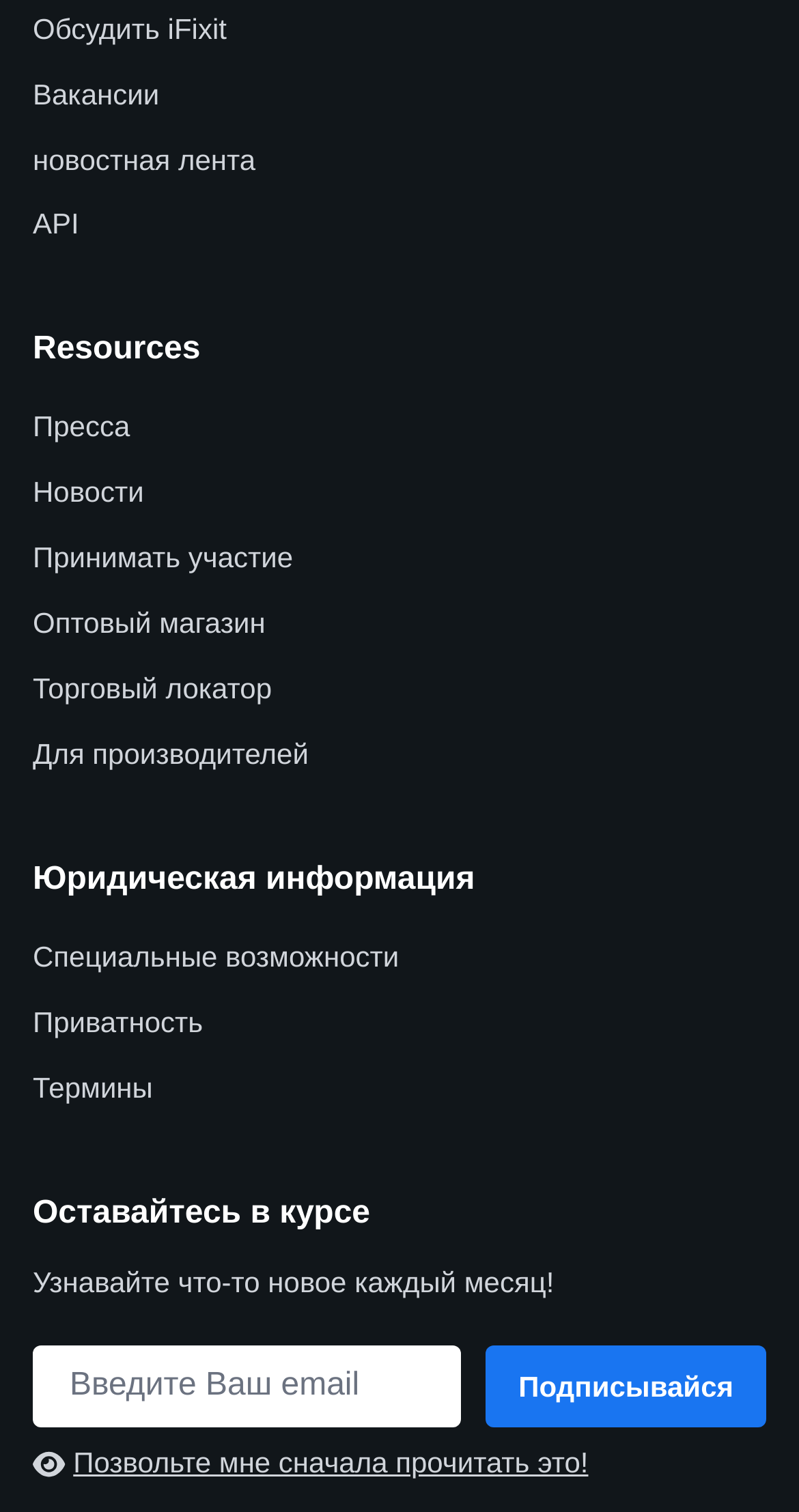Please specify the bounding box coordinates of the element that should be clicked to execute the given instruction: 'Discuss iFixit'. Ensure the coordinates are four float numbers between 0 and 1, expressed as [left, top, right, bottom].

[0.041, 0.007, 0.284, 0.029]